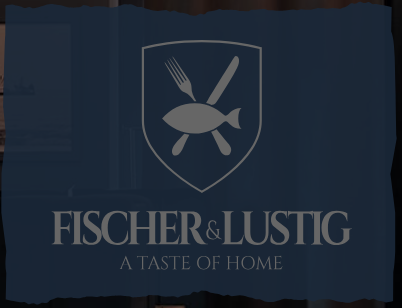Analyze the image and give a detailed response to the question:
What is the name of the area where the restaurant is located?

The restaurant is located in the Nikolaiviertel area of Berlin-Mitte, which is a specific region in the city.